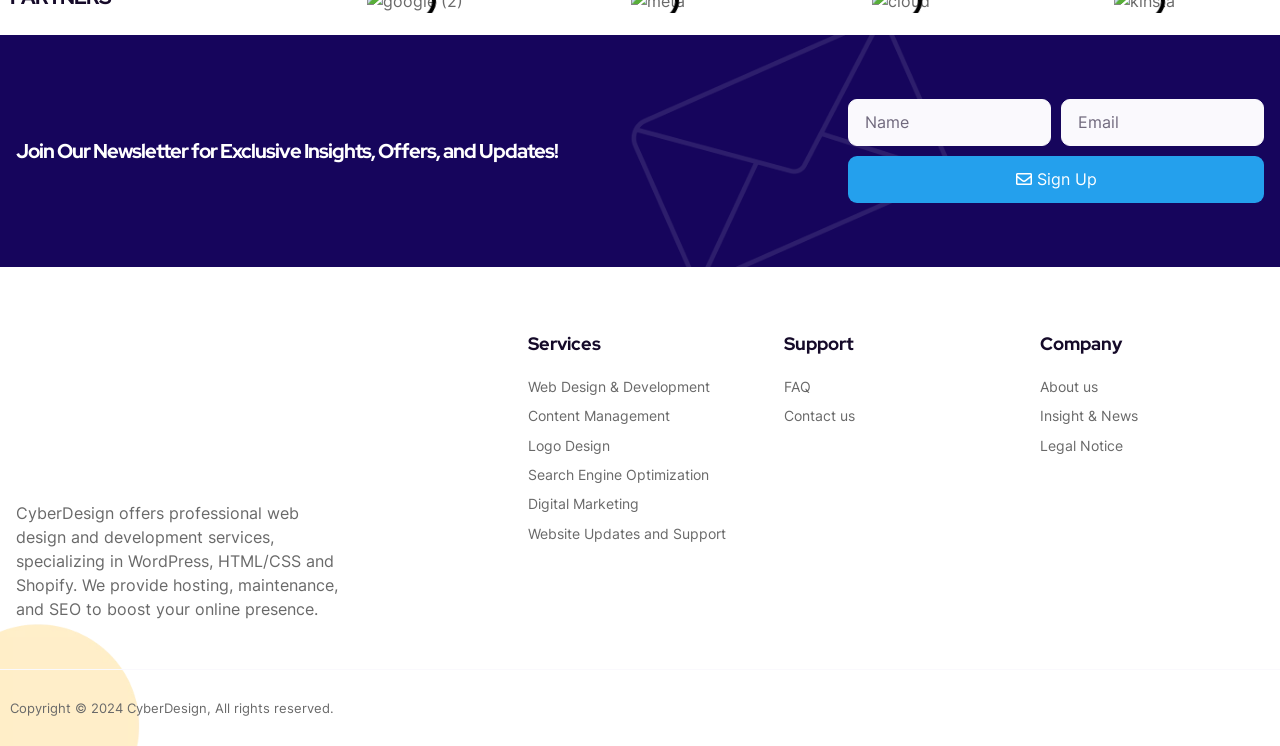Use a single word or phrase to answer the following:
How many services are listed?

6